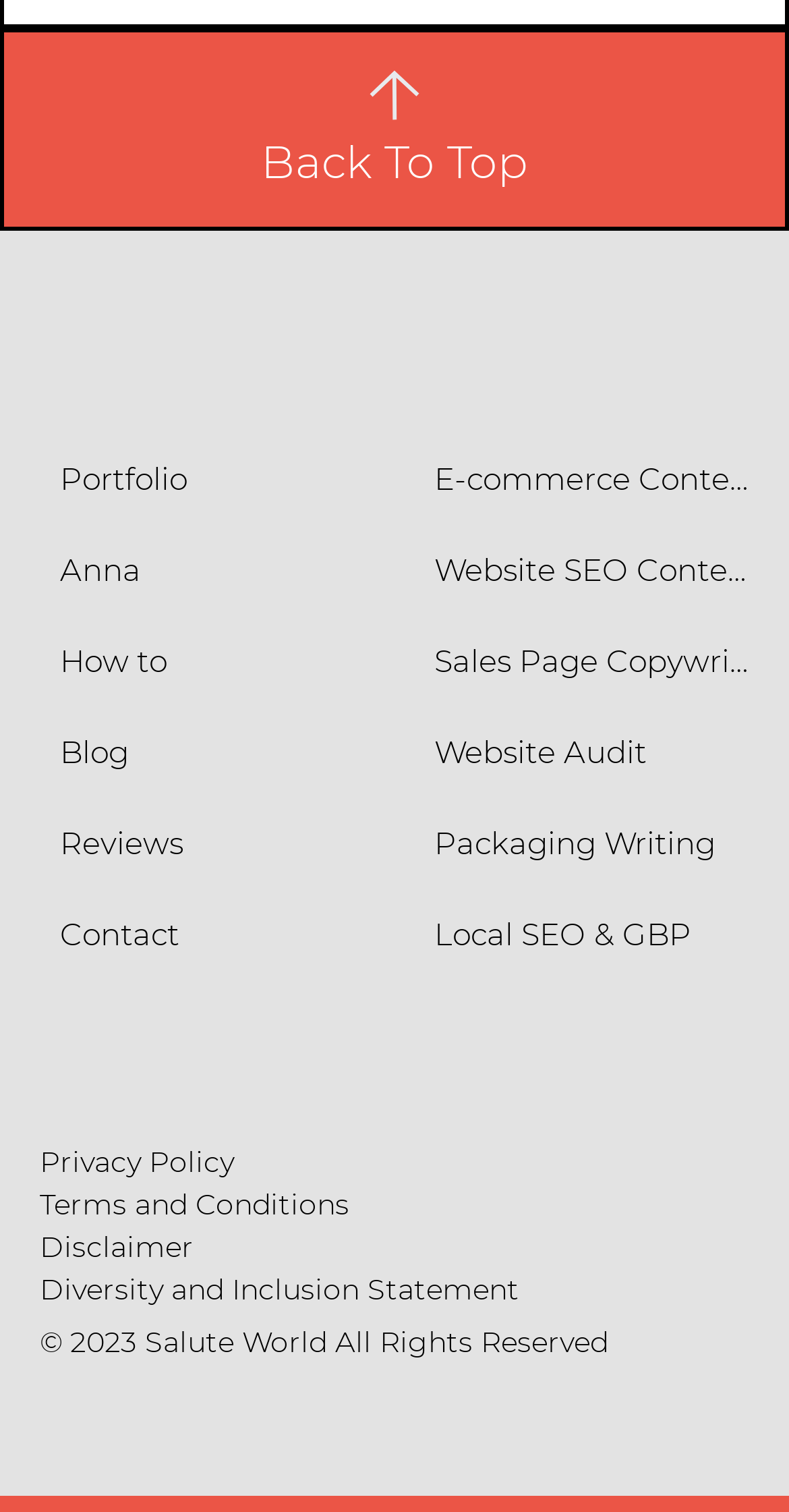What is the last link in the Site navigation?
Based on the content of the image, thoroughly explain and answer the question.

I looked at the Site navigation section and found the last link, which is Contact, located at the bottom of the list.